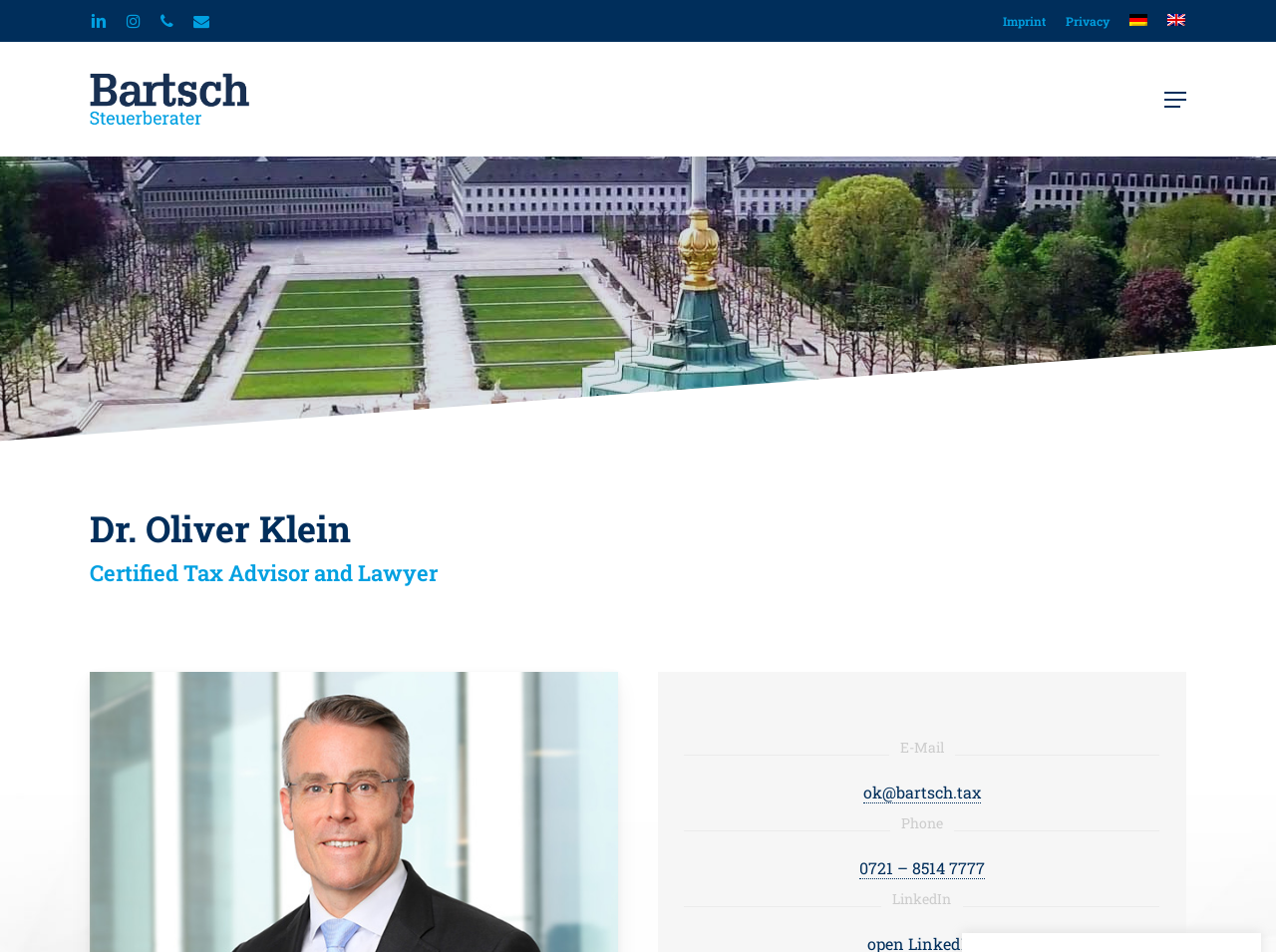Please identify the bounding box coordinates of the region to click in order to complete the task: "Send an email". The coordinates must be four float numbers between 0 and 1, specified as [left, top, right, bottom].

[0.152, 0.007, 0.164, 0.037]